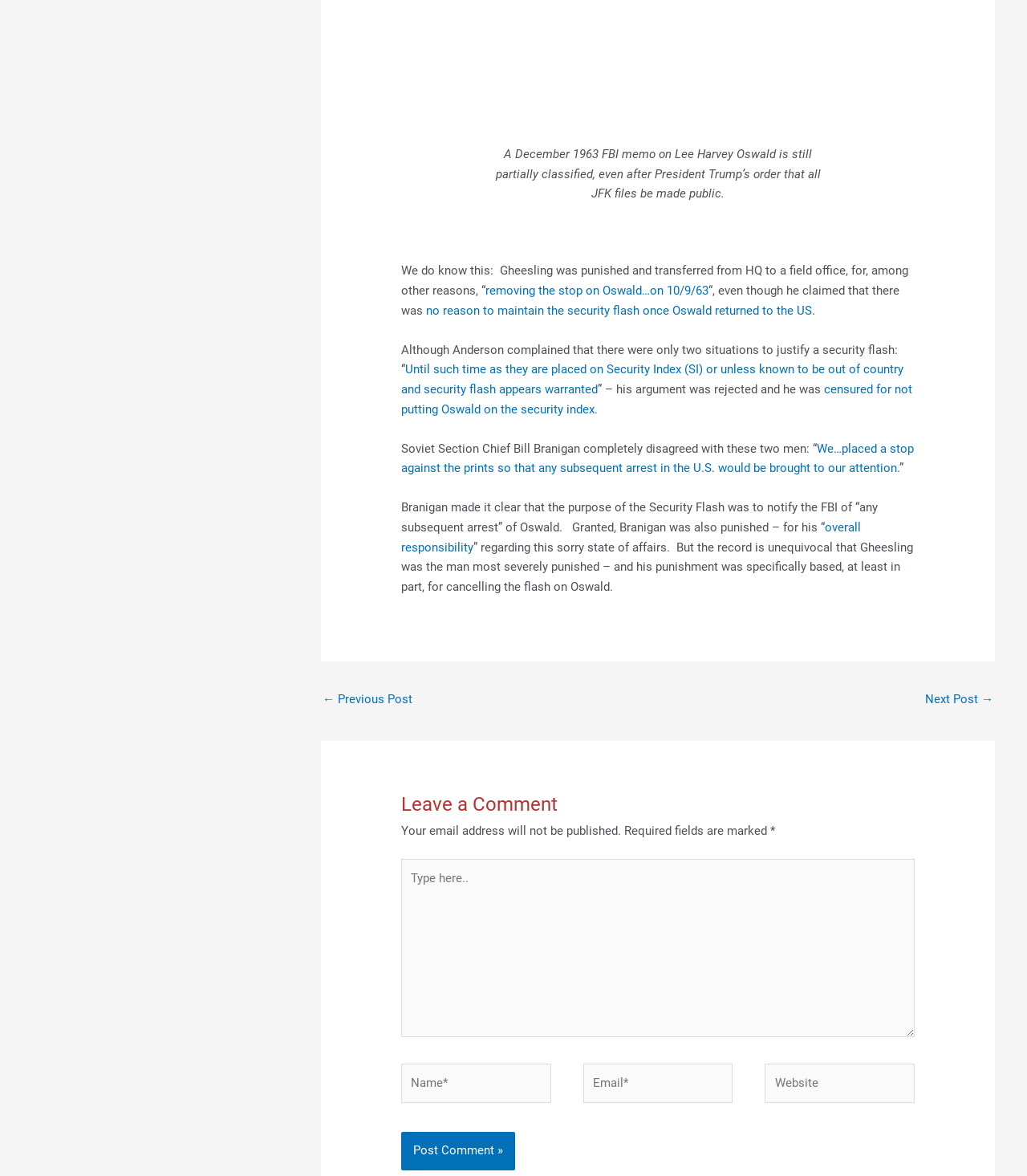Please locate the bounding box coordinates of the element that needs to be clicked to achieve the following instruction: "Click the '← Previous Post' link". The coordinates should be four float numbers between 0 and 1, i.e., [left, top, right, bottom].

[0.314, 0.584, 0.402, 0.608]